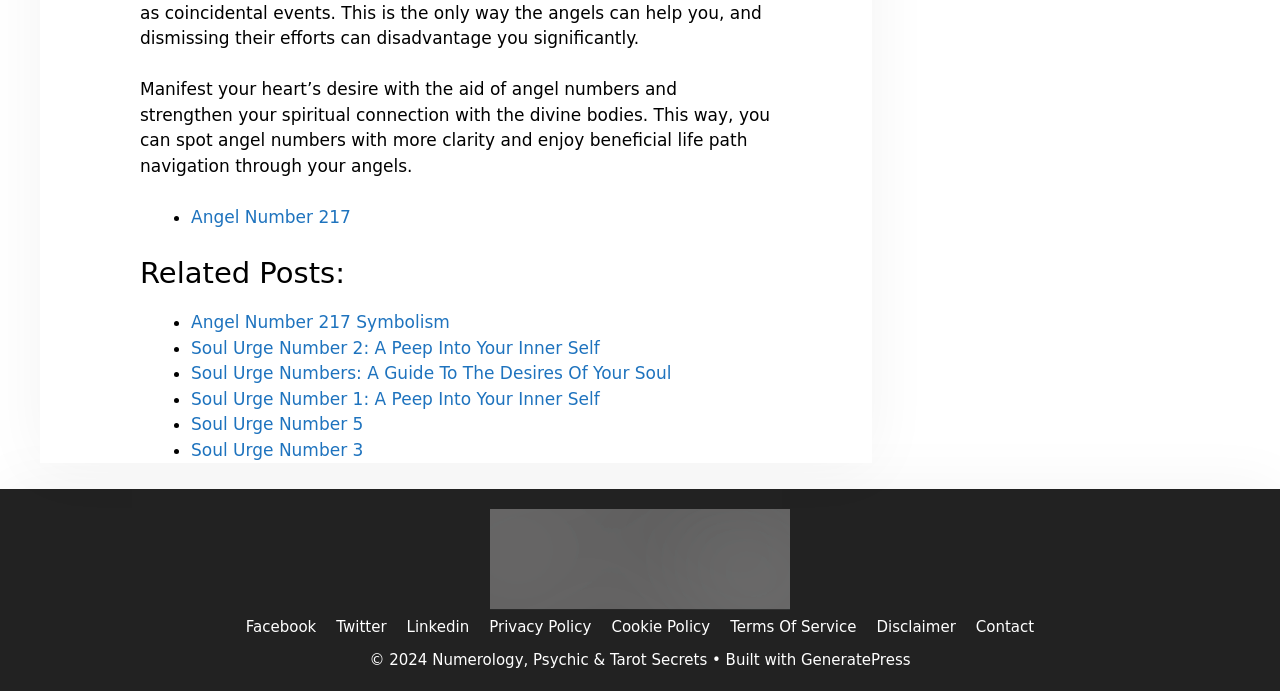Please determine the bounding box coordinates for the element that should be clicked to follow these instructions: "Check the Disclaimer".

[0.685, 0.895, 0.747, 0.921]